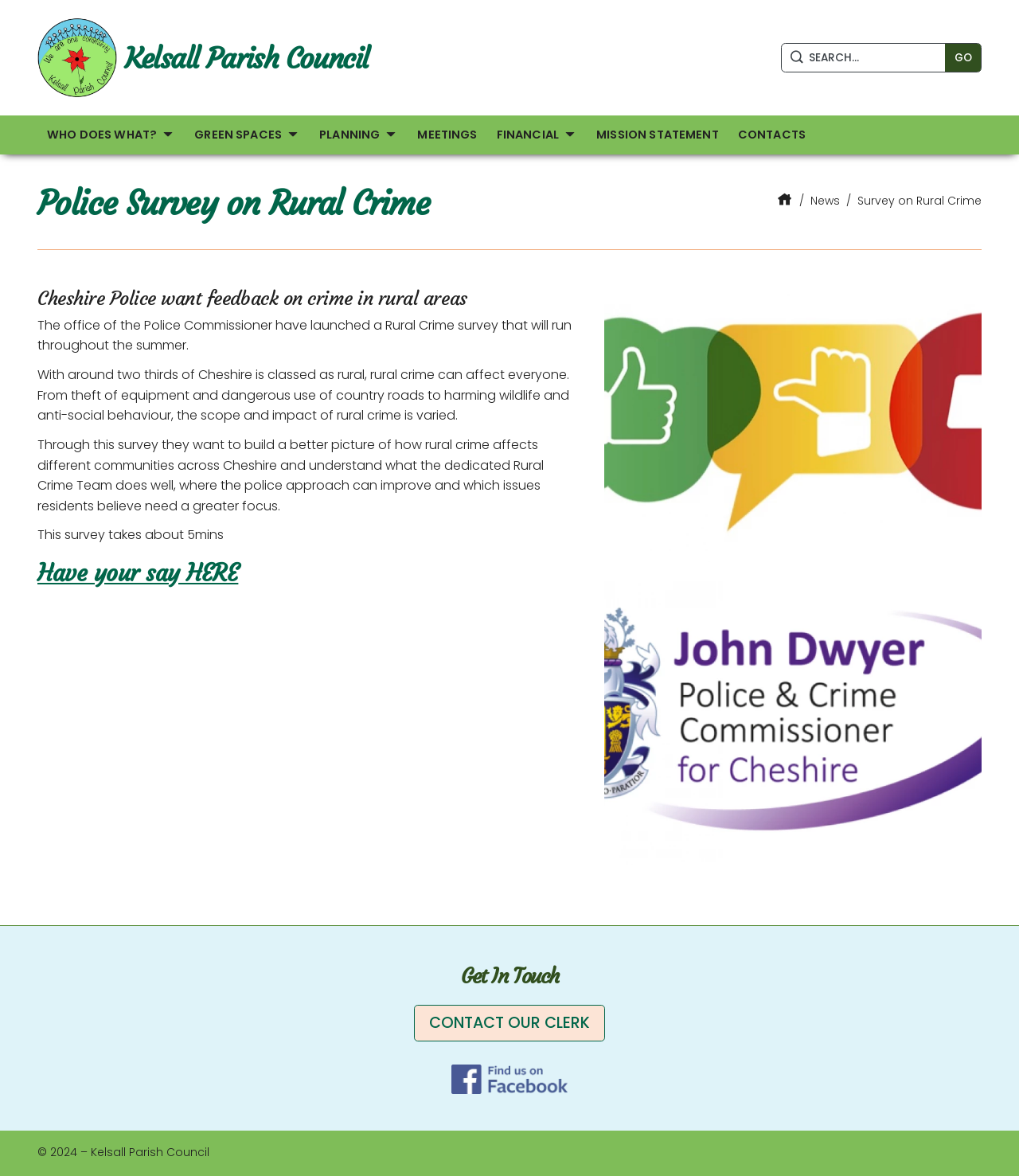Determine the bounding box coordinates of the area to click in order to meet this instruction: "Search for something".

[0.775, 0.037, 0.927, 0.061]